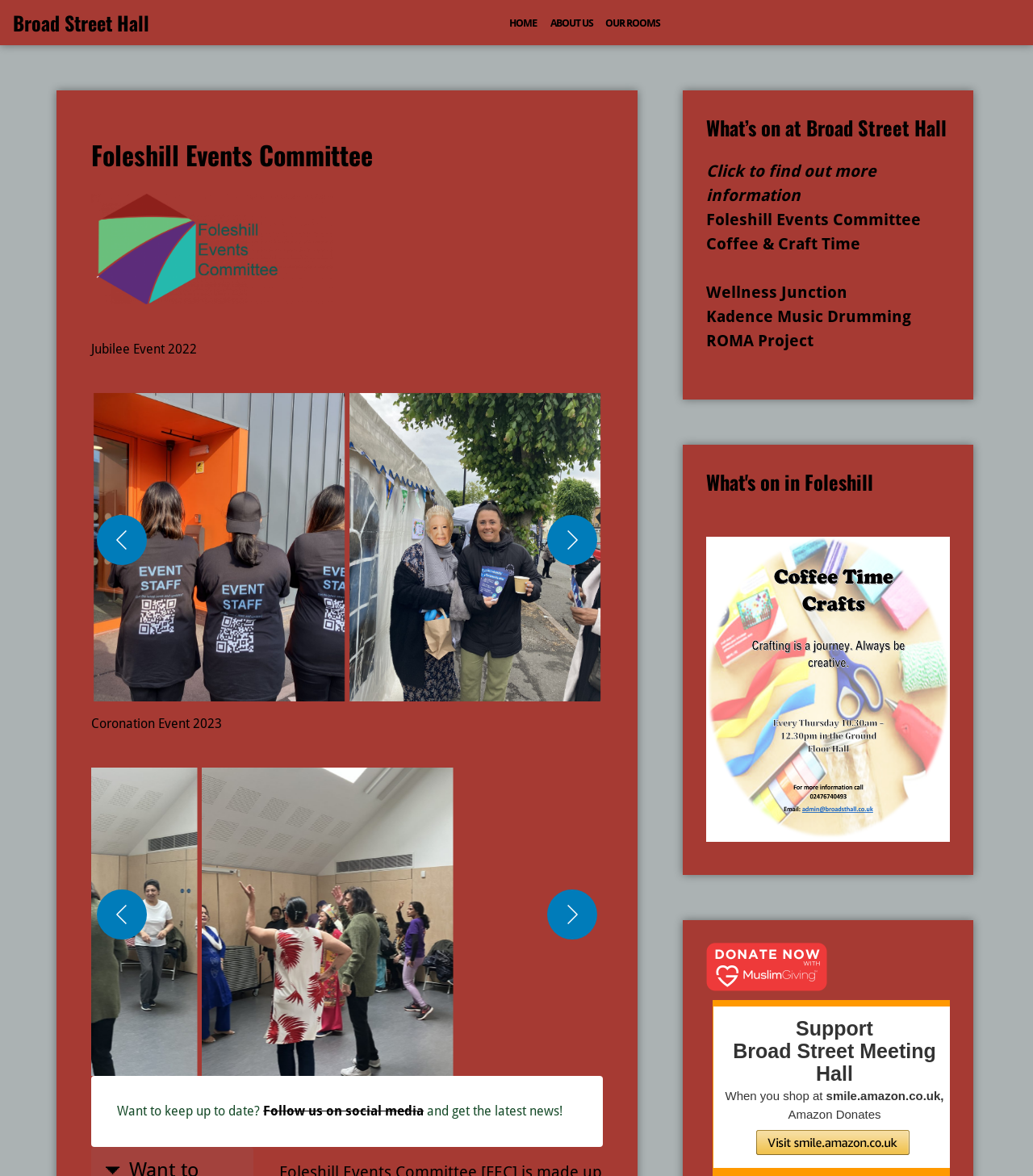Respond with a single word or phrase:
What is the purpose of the 'Previous' and 'Next' buttons?

To navigate the carousel